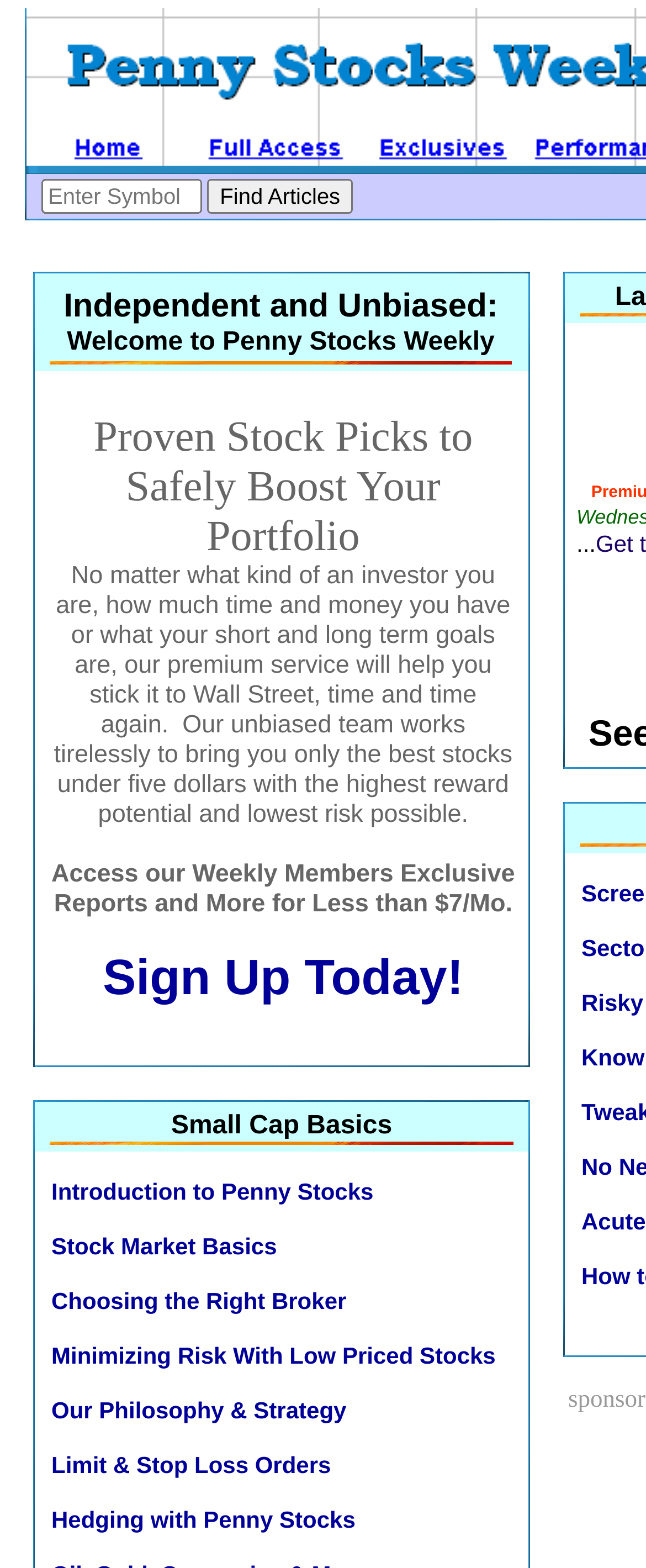How much does the premium service cost?
Could you give a comprehensive explanation in response to this question?

The premium service costs less than $7 per month, as mentioned in the text 'Access our Weekly Members Exclusive Reports and More for Less than $7/Mo. Sign Up Today!'.